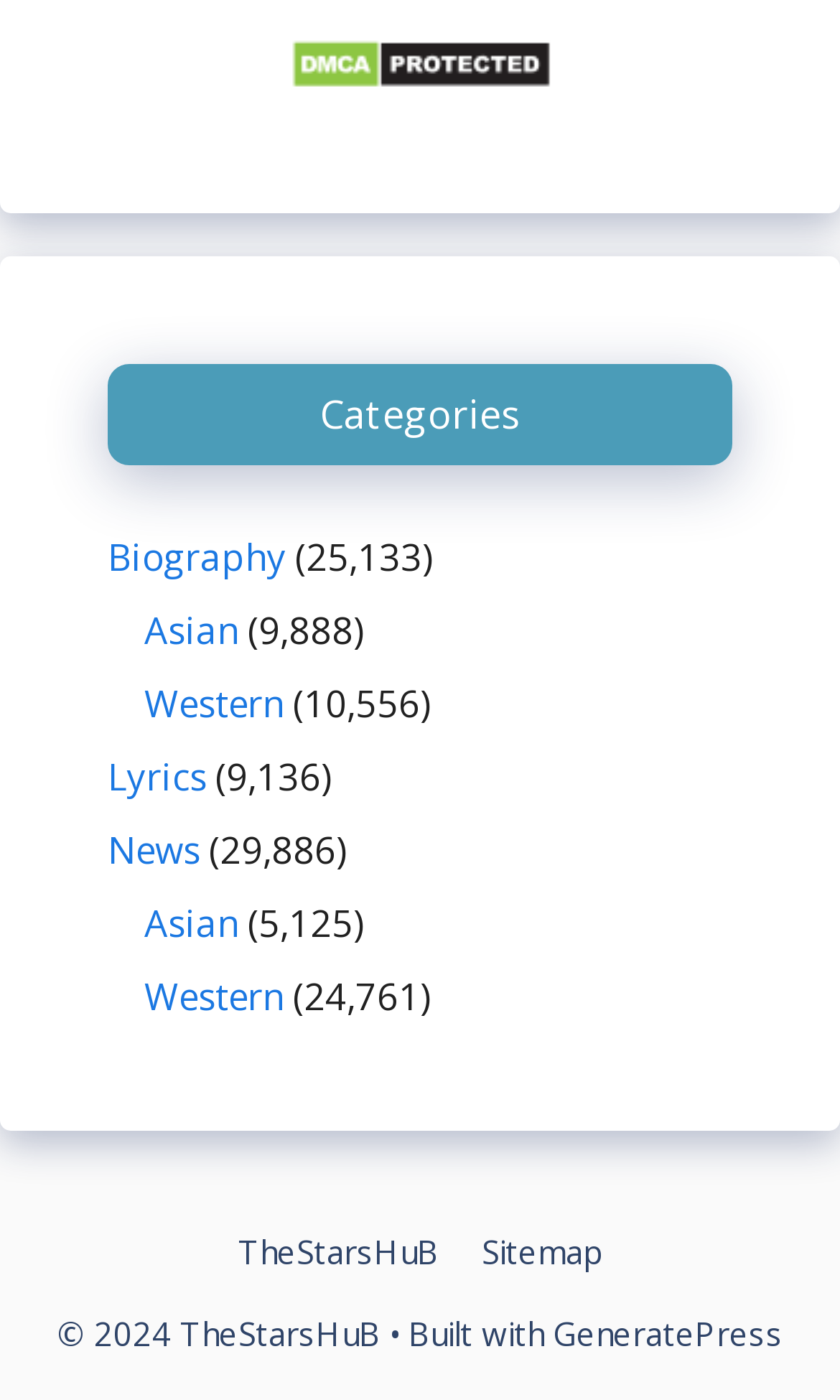Please analyze the image and provide a thorough answer to the question:
How many categories are listed?

I counted the number of links under the 'Categories' heading, which are 'Biography', 'Asian', 'Western', 'Lyrics', and 'News', so there are 5 categories listed.